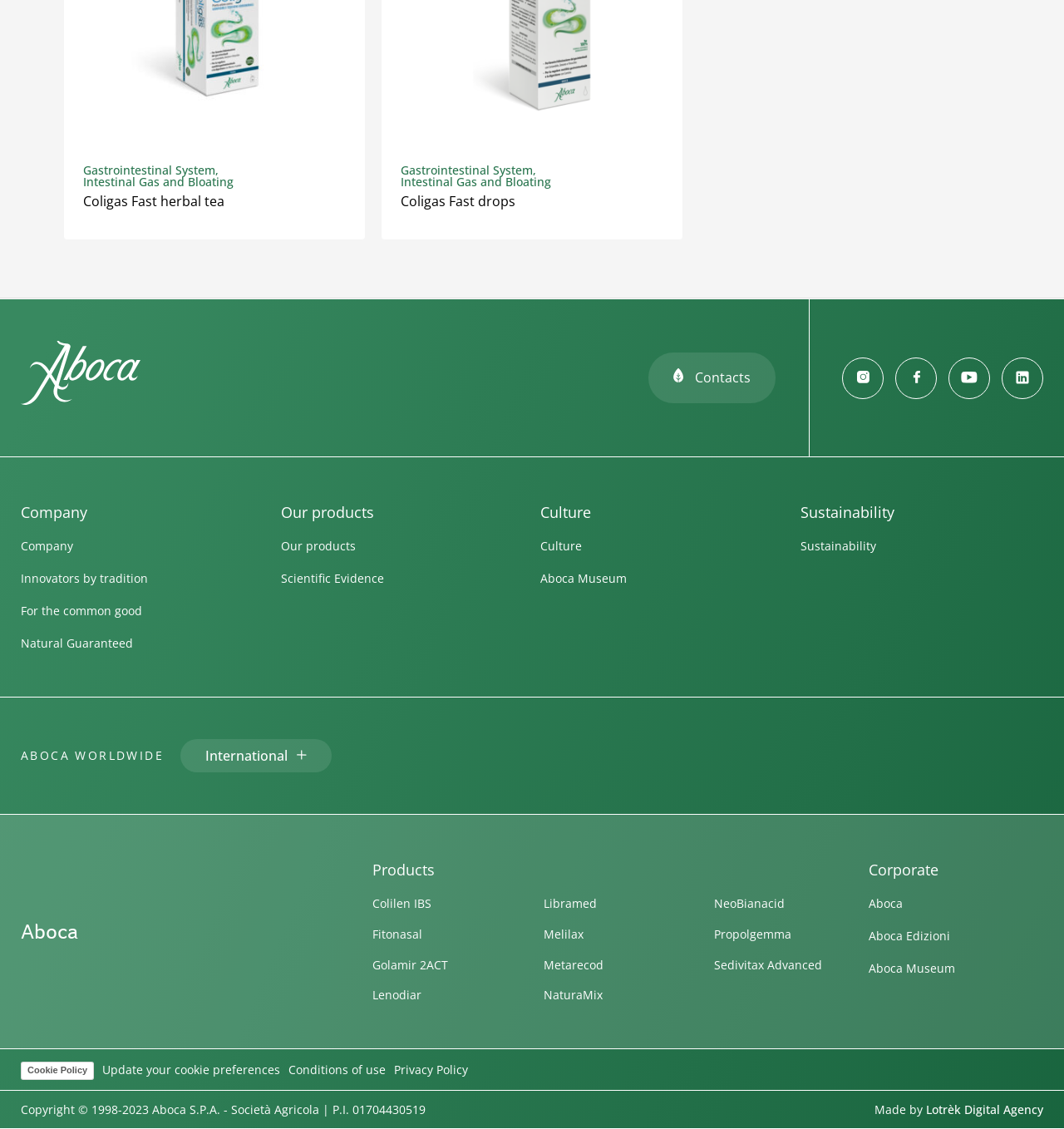Can you find the bounding box coordinates for the element to click on to achieve the instruction: "Go to Aboca Museum"?

[0.508, 0.505, 0.589, 0.519]